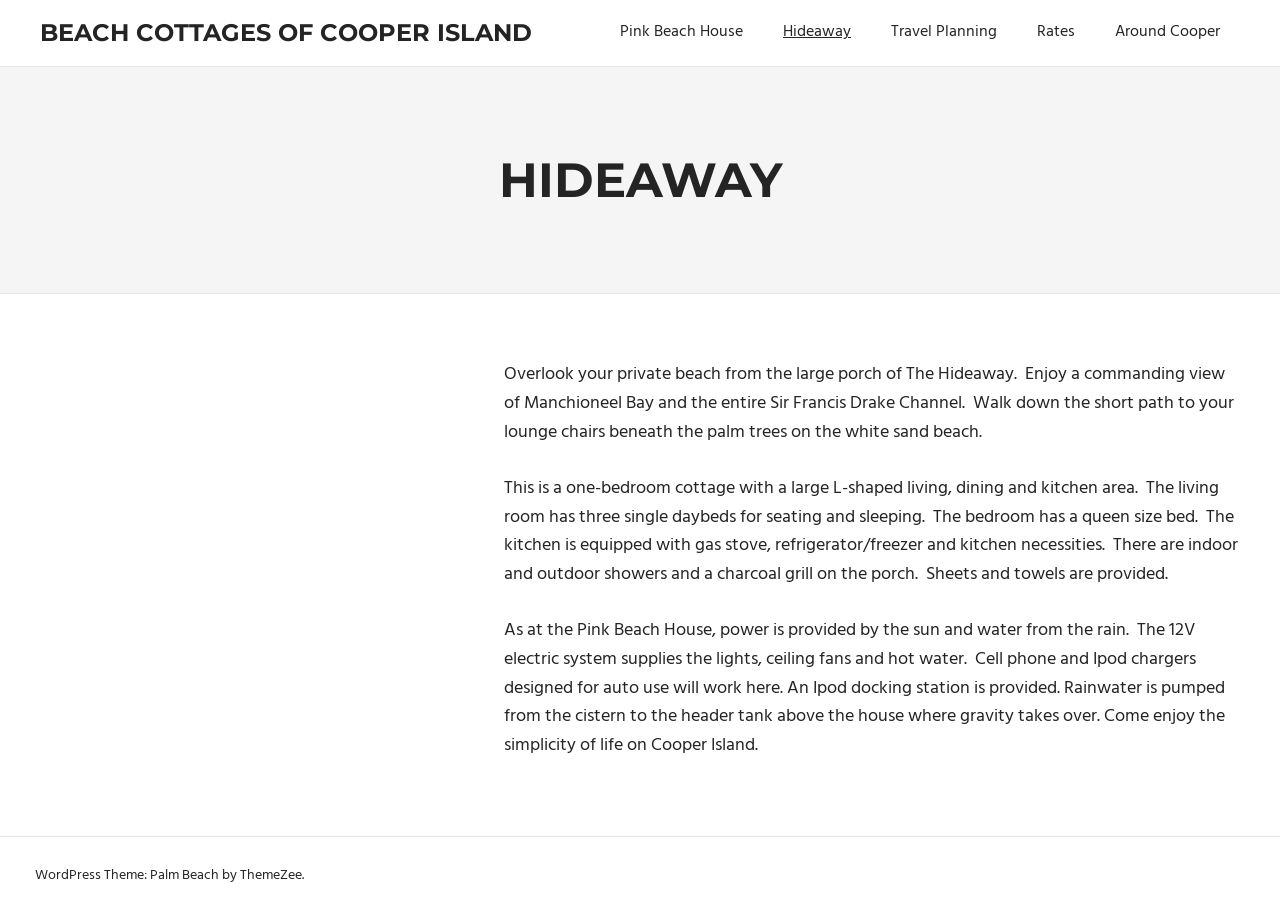Look at the image and write a detailed answer to the question: 
What is the size of the bed in the bedroom?

The webpage mentions that the bedroom has a queen-size bed, indicating the size of the bed.